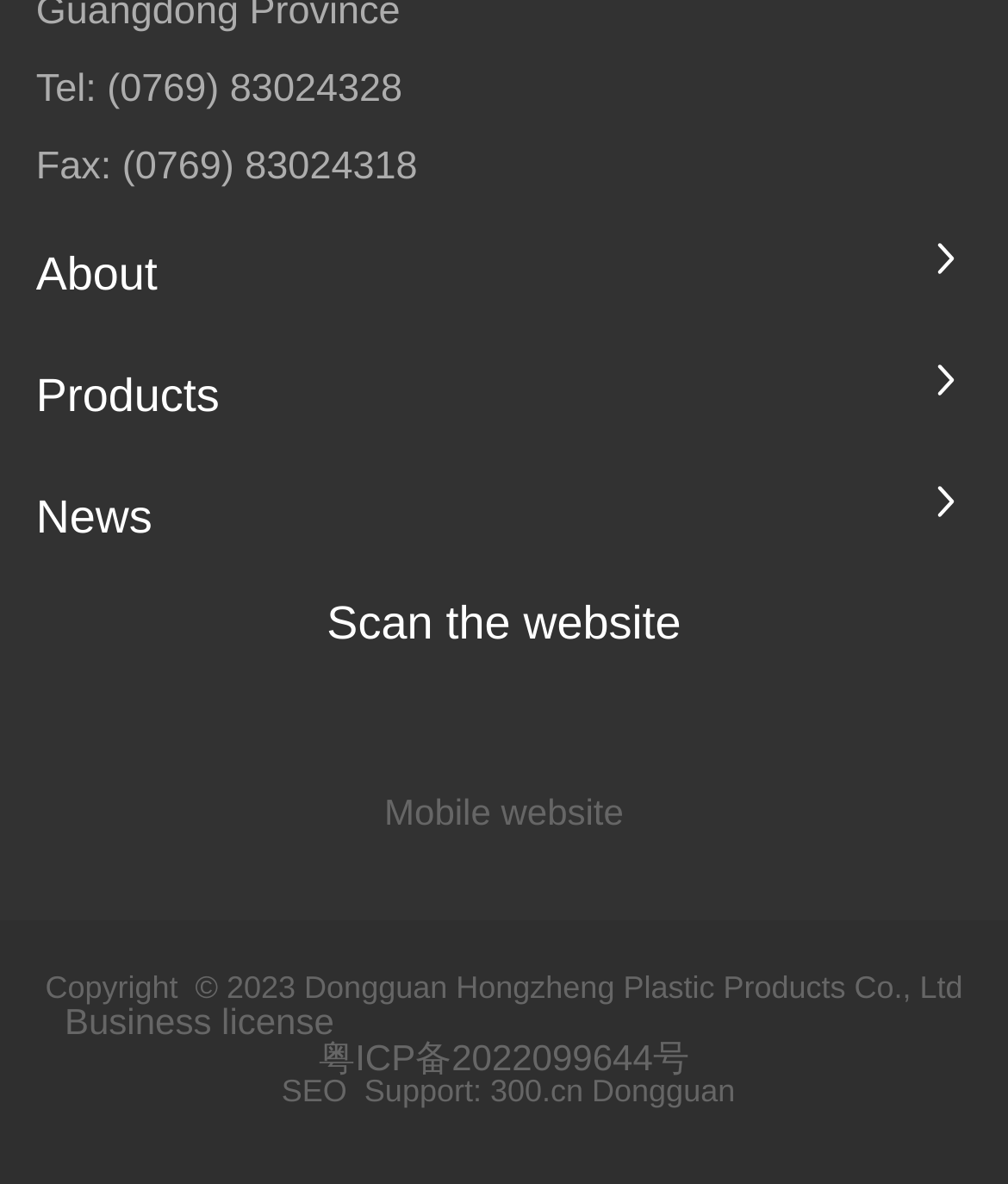Please analyze the image and provide a thorough answer to the question:
What is the location mentioned in the support section?

I found the location by looking at the link element with the text 'Dongguan' which is located near the support section.